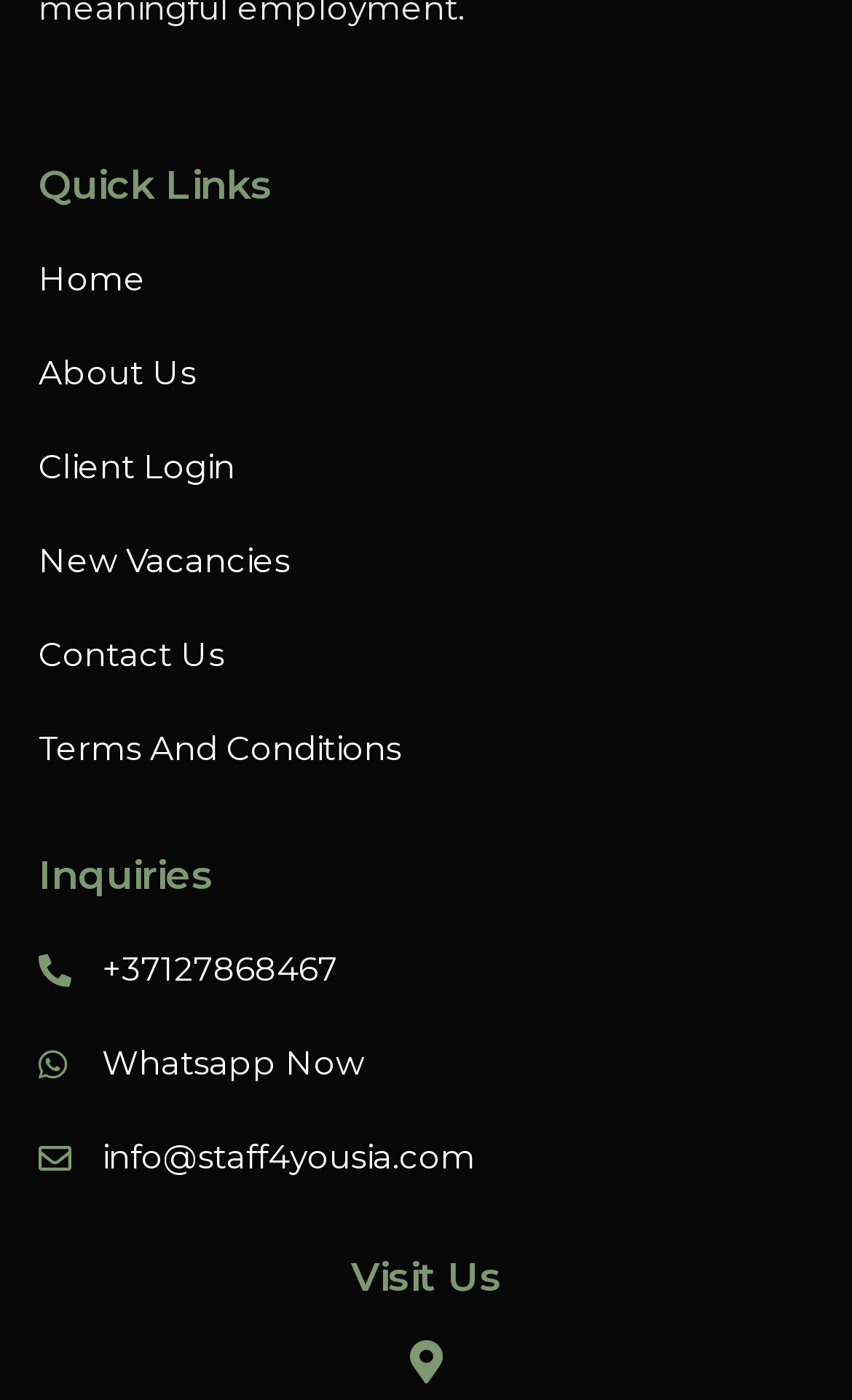Given the element description "New Vacancies", identify the bounding box of the corresponding UI element.

[0.046, 0.379, 0.954, 0.423]